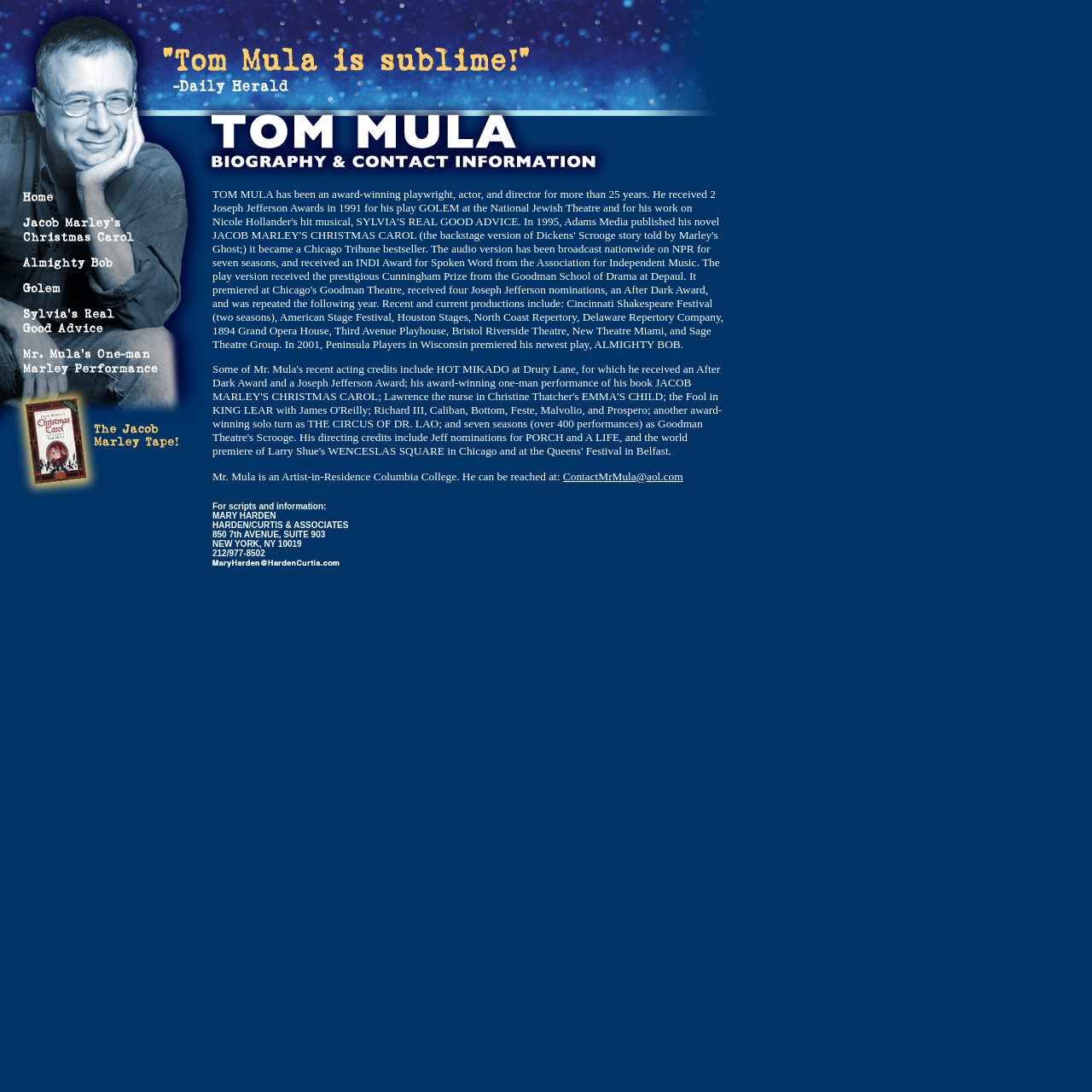Locate the bounding box coordinates of the clickable element to fulfill the following instruction: "View information for scripts and more". Provide the coordinates as four float numbers between 0 and 1 in the format [left, top, right, bottom].

[0.195, 0.459, 0.664, 0.511]